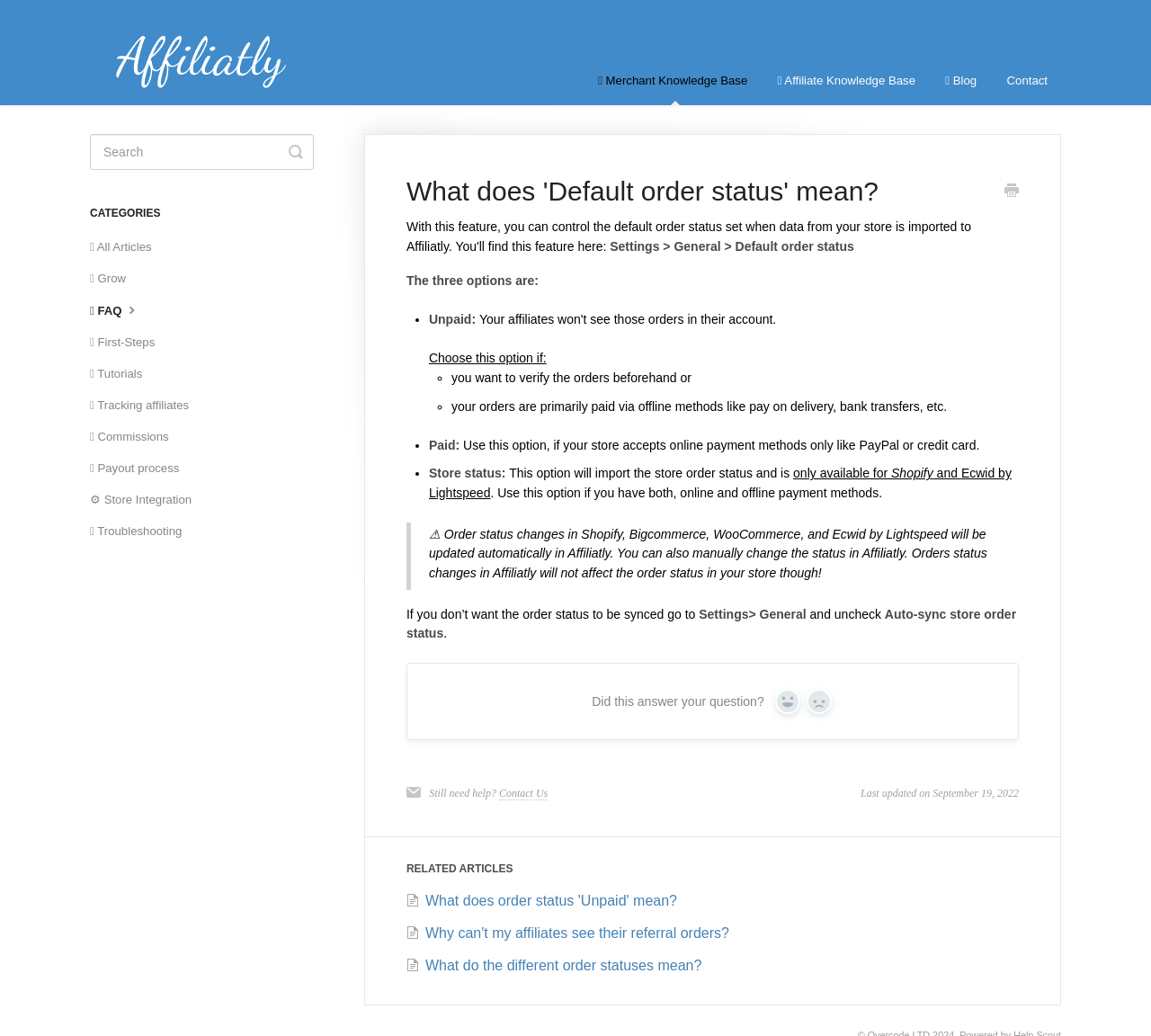Please specify the bounding box coordinates of the clickable region to carry out the following instruction: "visit the helping yourself page". The coordinates should be four float numbers between 0 and 1, in the format [left, top, right, bottom].

None